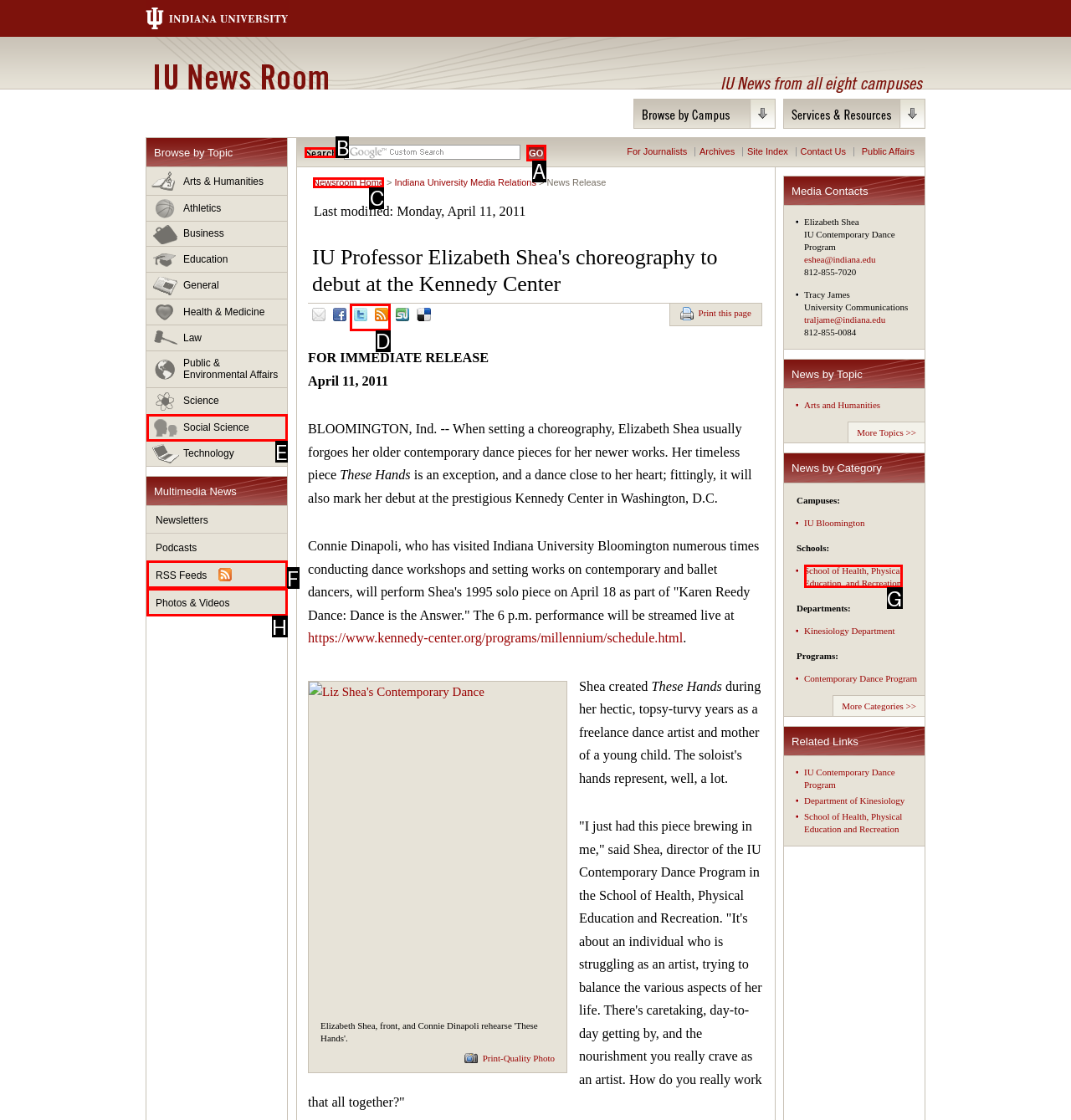To execute the task: Search for news, which one of the highlighted HTML elements should be clicked? Answer with the option's letter from the choices provided.

B